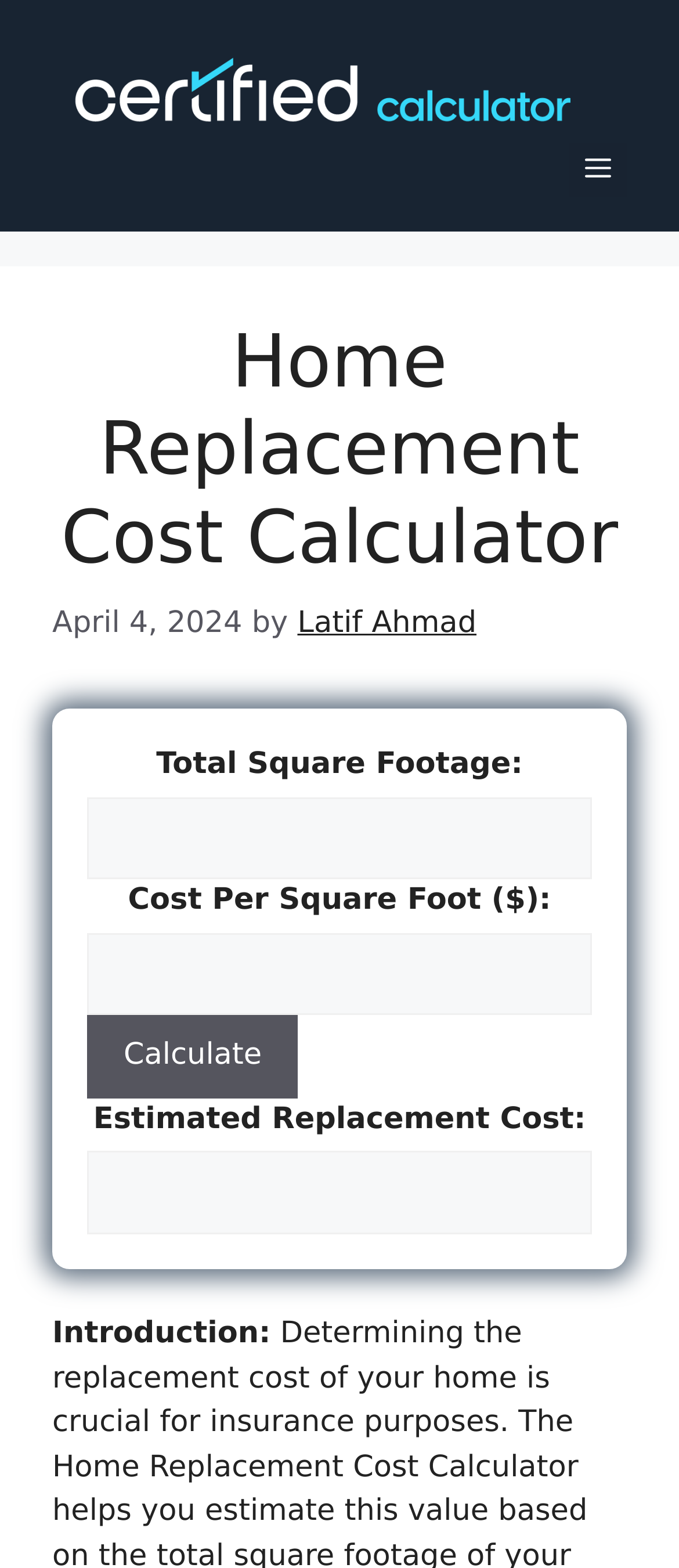Give the bounding box coordinates for the element described by: "parent_node: Total Square Footage: name="totalSqFt"".

[0.128, 0.508, 0.872, 0.561]